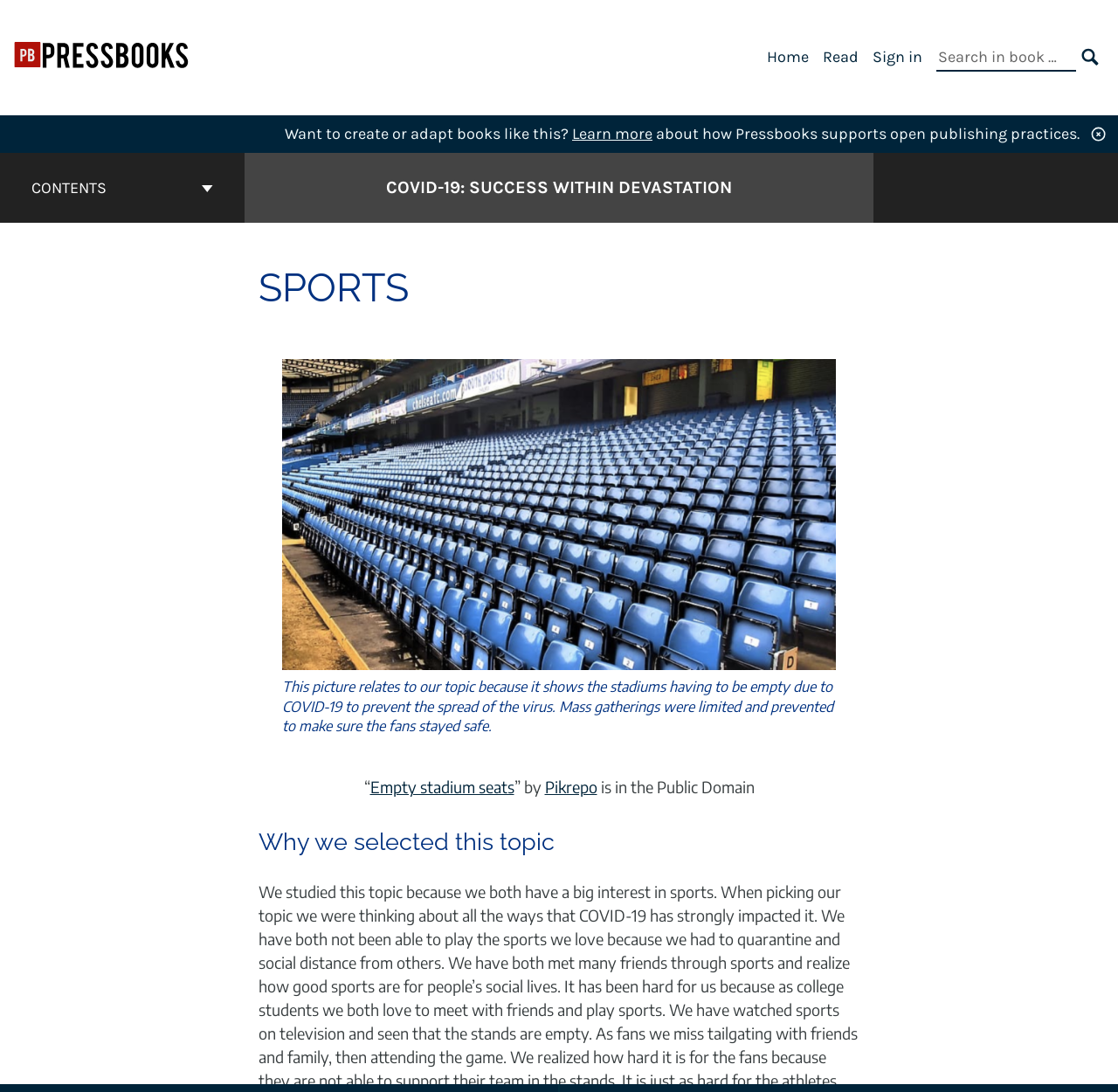Locate the bounding box coordinates of the element you need to click to accomplish the task described by this instruction: "Go to the cover page of COVID-19: Success Within Devastation".

[0.345, 0.16, 0.655, 0.184]